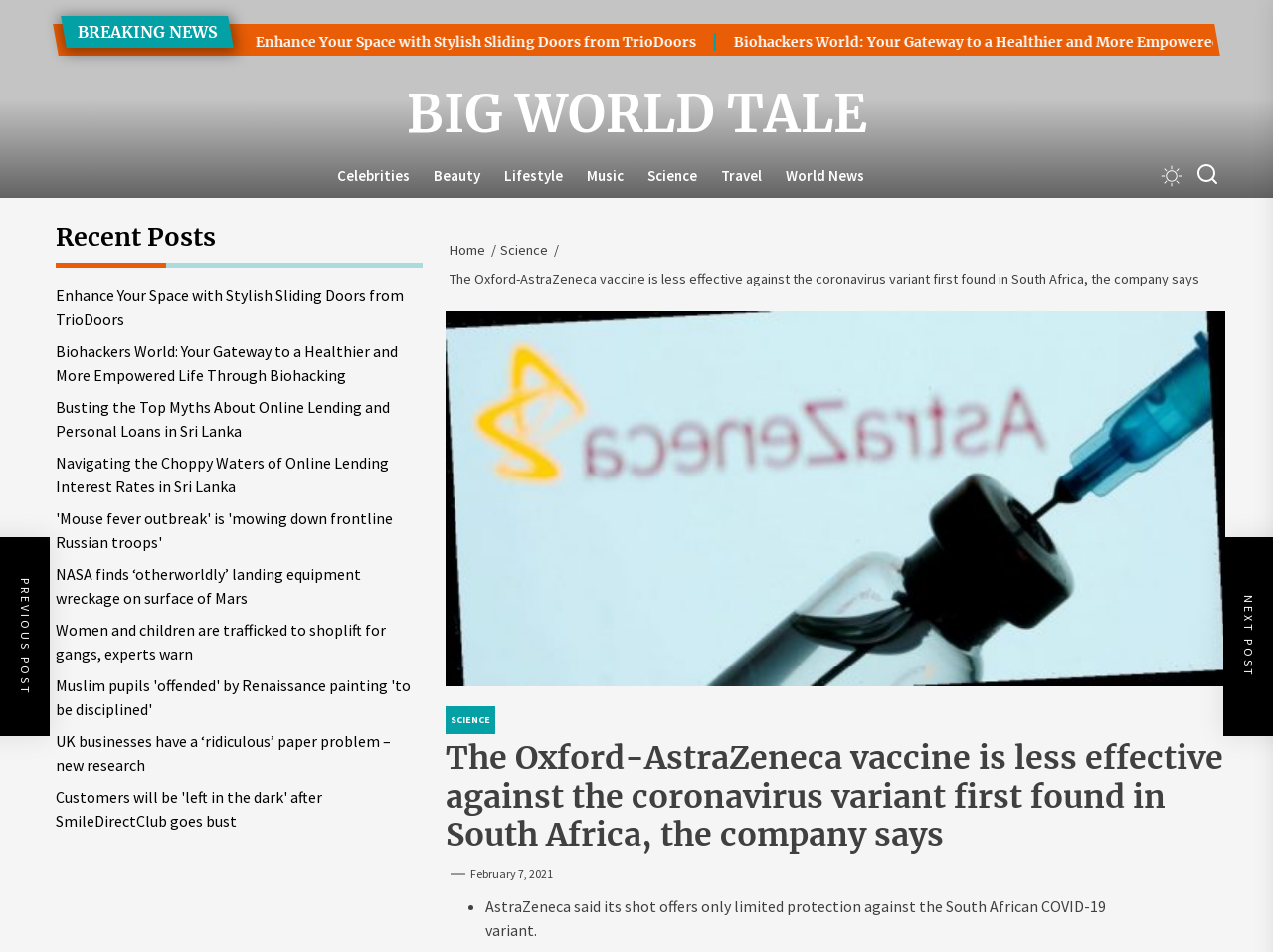Using the element description: "World News", determine the bounding box coordinates. The coordinates should be in the format [left, top, right, bottom], with values between 0 and 1.

[0.608, 0.172, 0.688, 0.197]